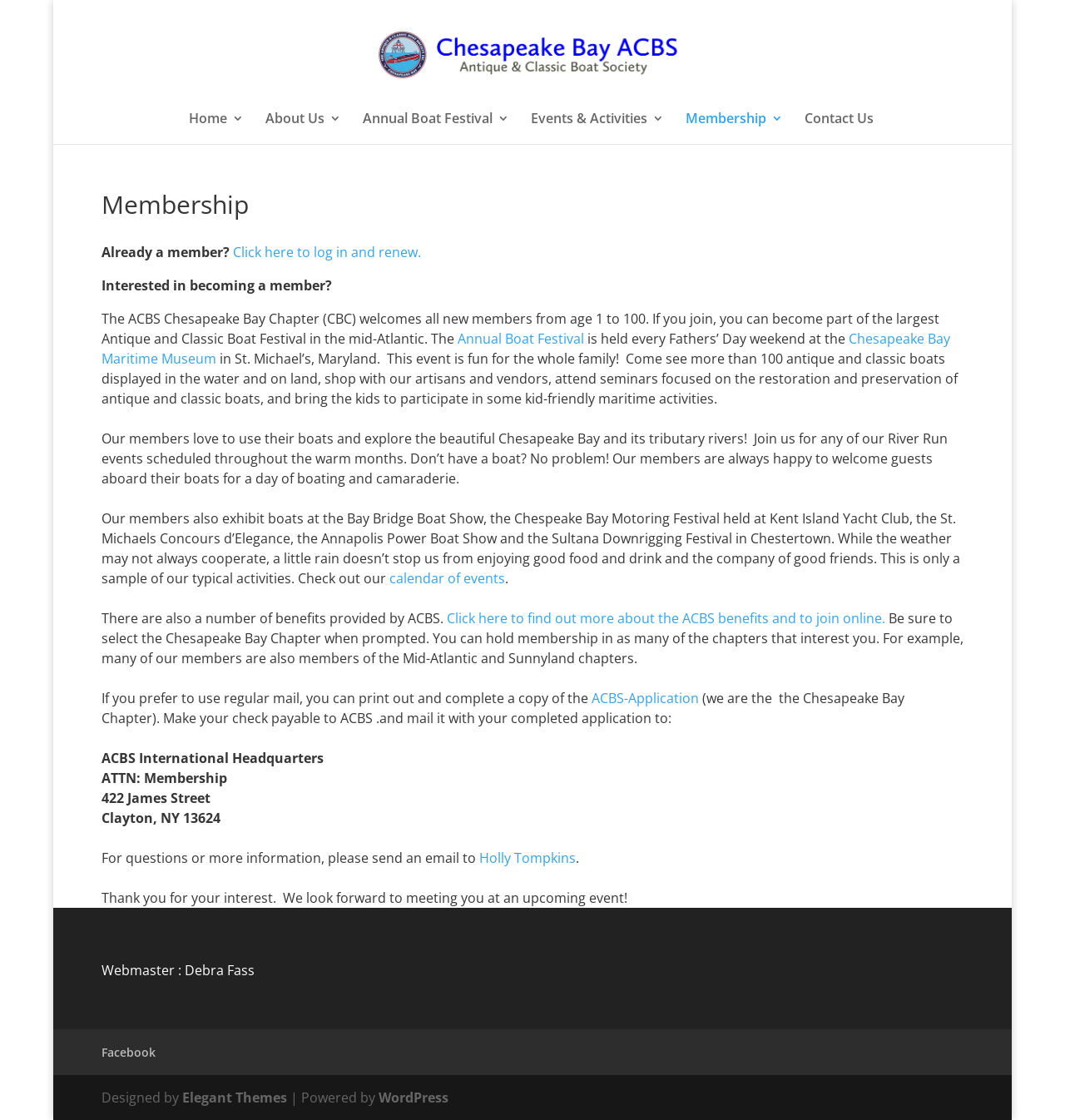Identify the bounding box coordinates of the element to click to follow this instruction: 'Click on the 'Annual Boat Festival' link'. Ensure the coordinates are four float values between 0 and 1, provided as [left, top, right, bottom].

[0.429, 0.294, 0.548, 0.311]